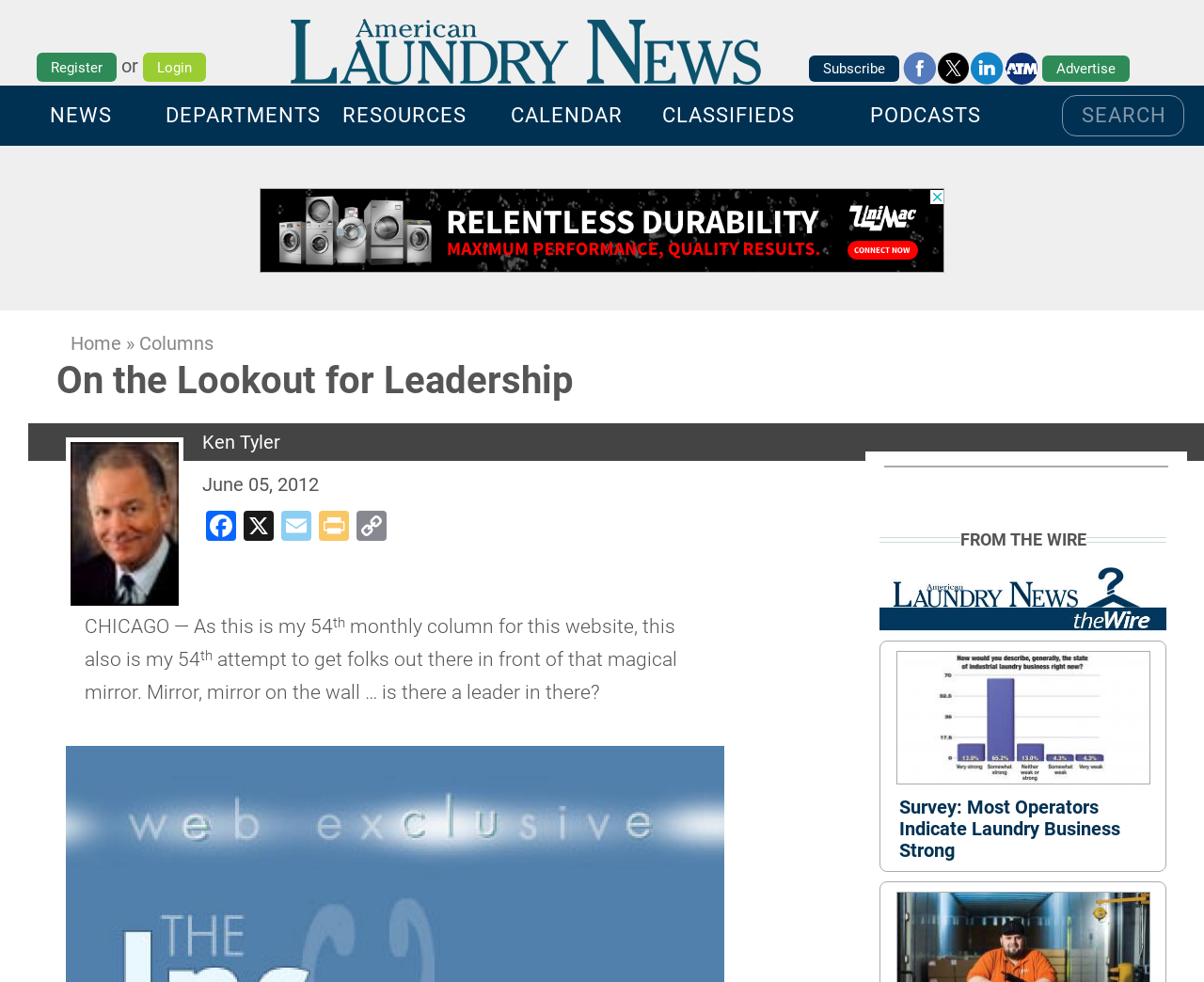What is the topic of the main article?
We need a detailed and exhaustive answer to the question. Please elaborate.

I found the answer by examining the heading 'On the Lookout for Leadership' and the surrounding text, which indicates that the main article is about leadership.